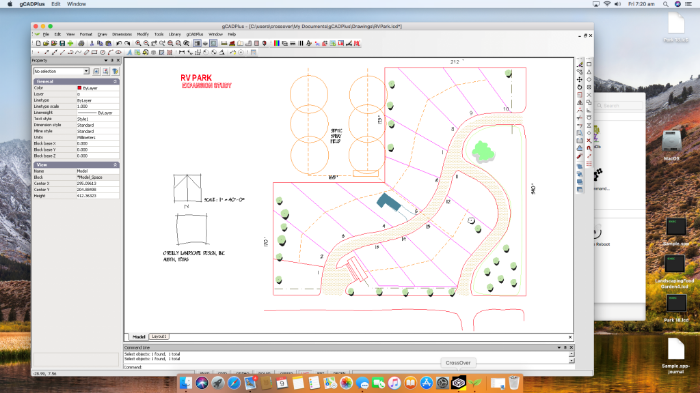Please examine the image and answer the question with a detailed explanation:
What enhances the park's aesthetic appeal?

The caption describes the surrounding greenery, illustrated with trees and shrubs, as contributing to the park's aesthetic appeal, which suggests that the greenery is responsible for enhancing the park's visual attractiveness.